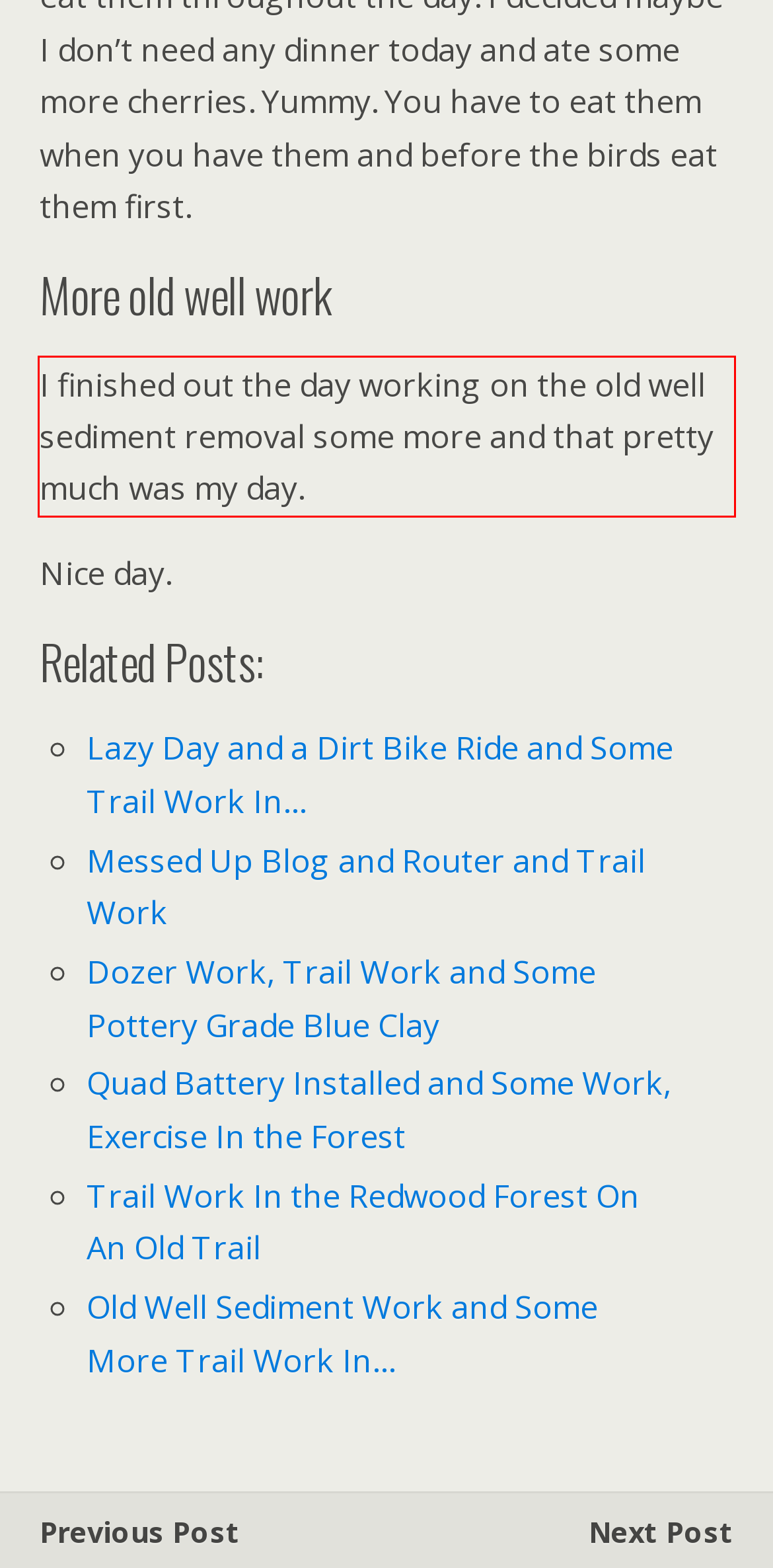Examine the webpage screenshot, find the red bounding box, and extract the text content within this marked area.

I finished out the day working on the old well sediment removal some more and that pretty much was my day.